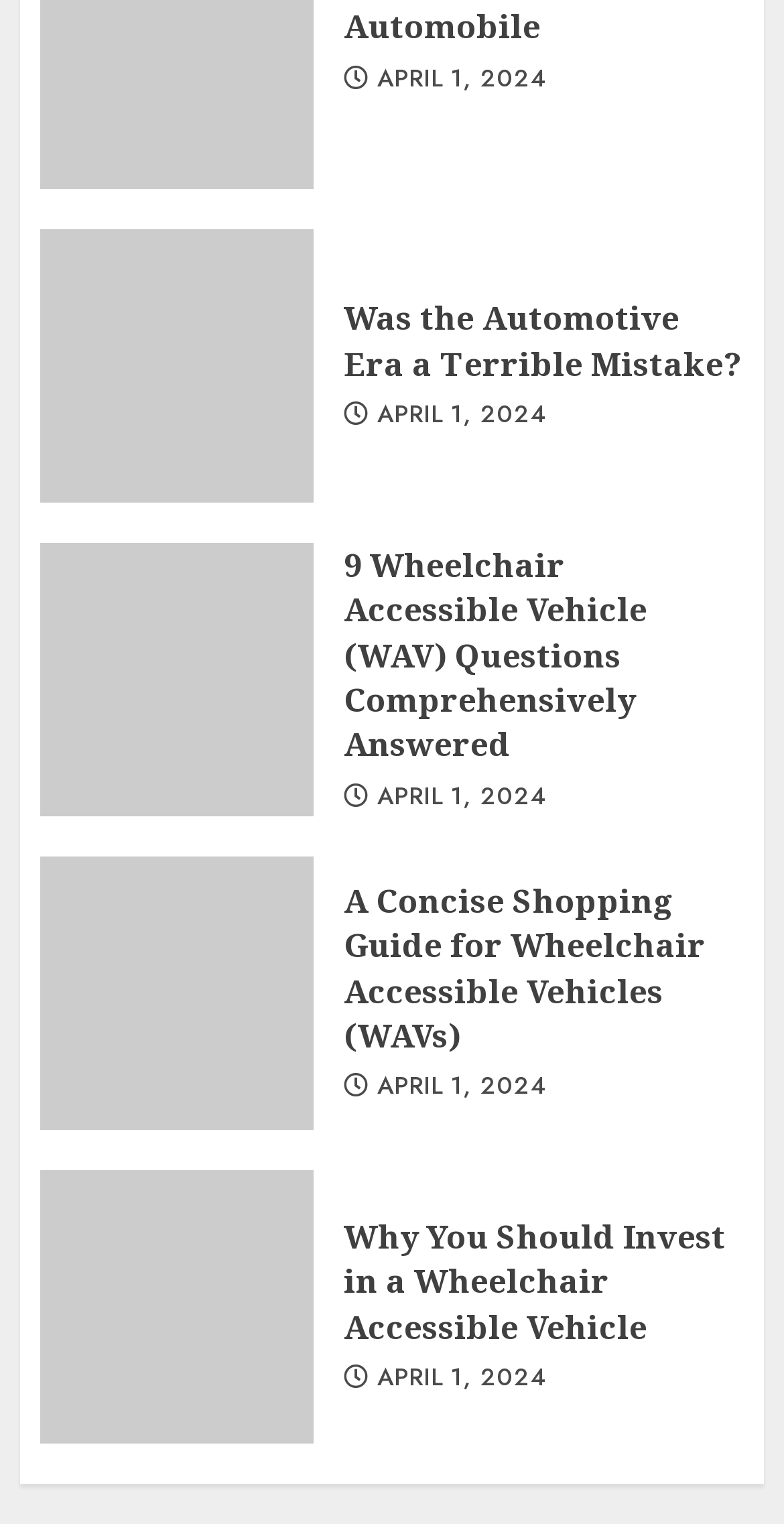Answer the following in one word or a short phrase: 
What is the theme of the articles on this webpage?

Wheelchair Accessible Vehicles